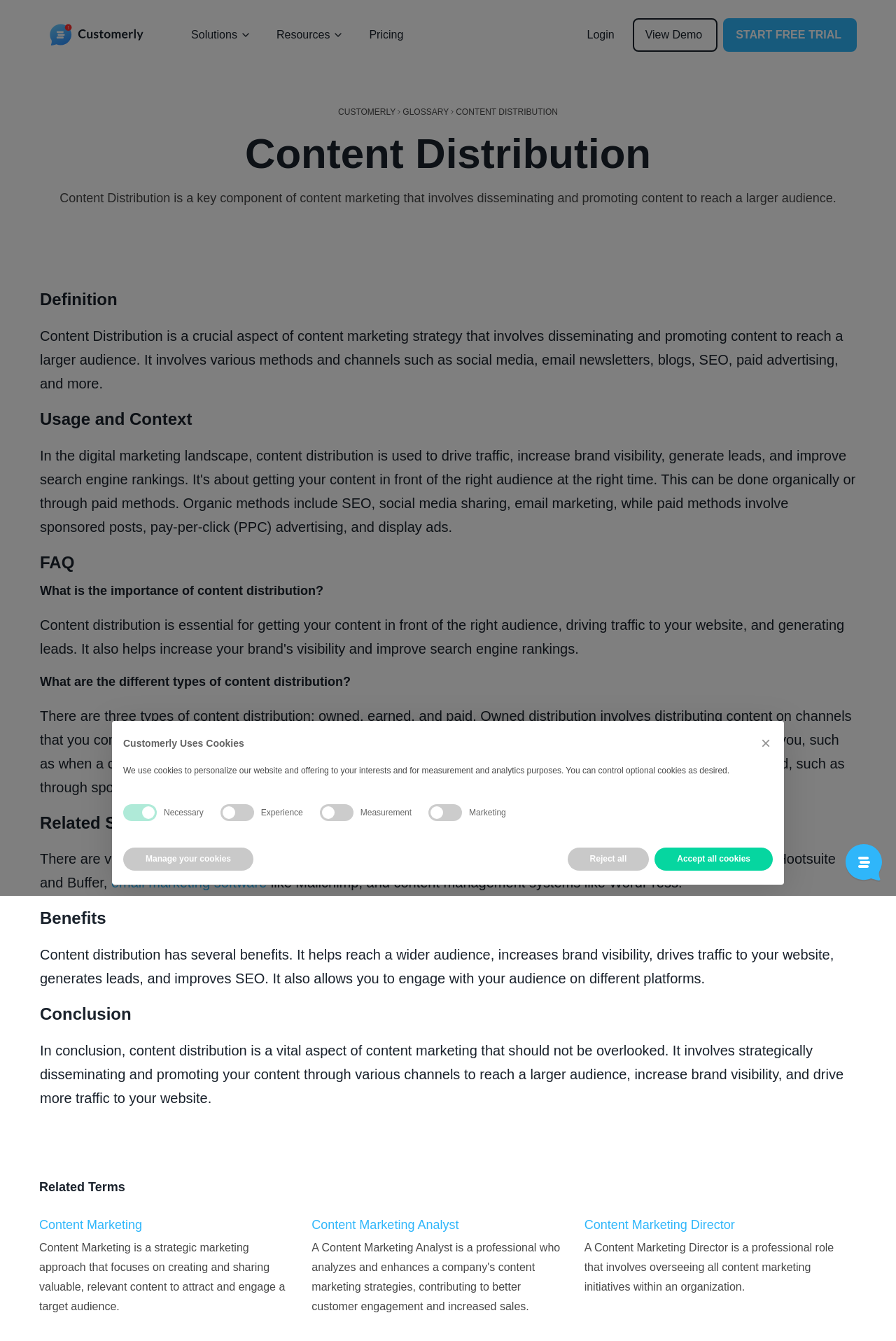Identify the bounding box of the UI element that matches this description: "Manage your cookies".

[0.138, 0.632, 0.283, 0.649]